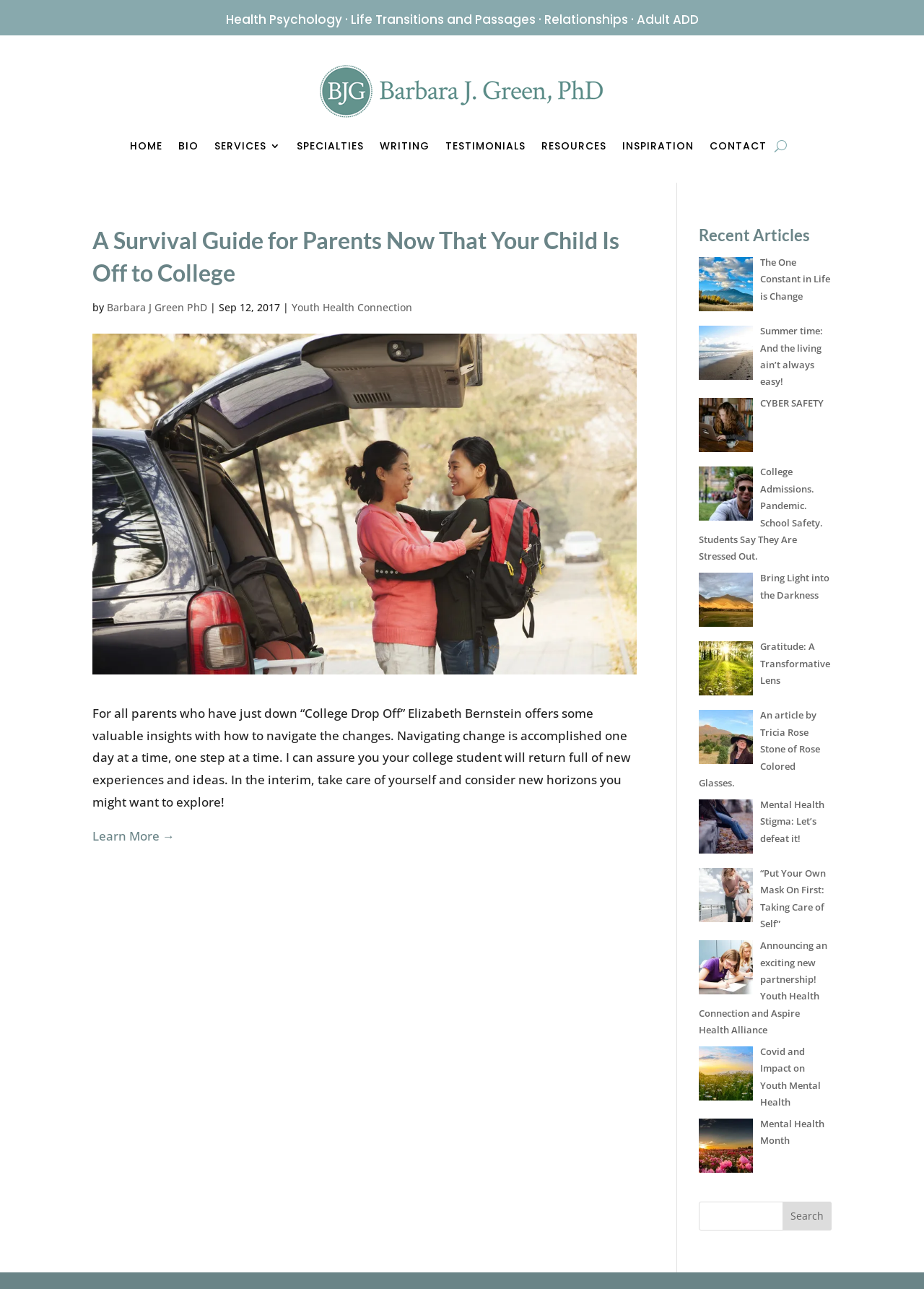Based on the image, please respond to the question with as much detail as possible:
What is the topic of the first recent article?

The first recent article is located at the bottom of the webpage, and its title is 'The One Constant in Life is Change', which is a link.